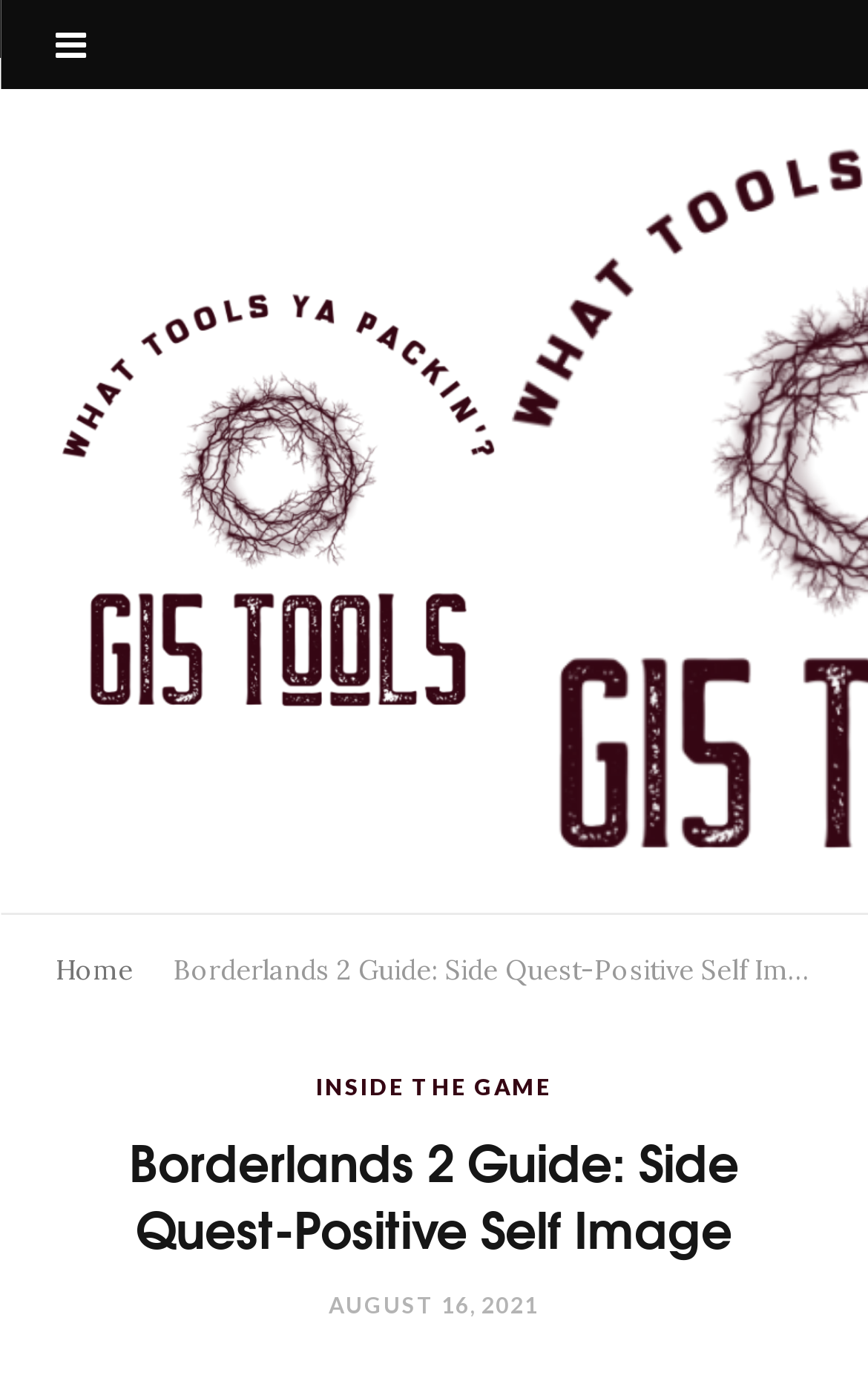What is the current side quest being discussed?
By examining the image, provide a one-word or phrase answer.

Positive Self Image